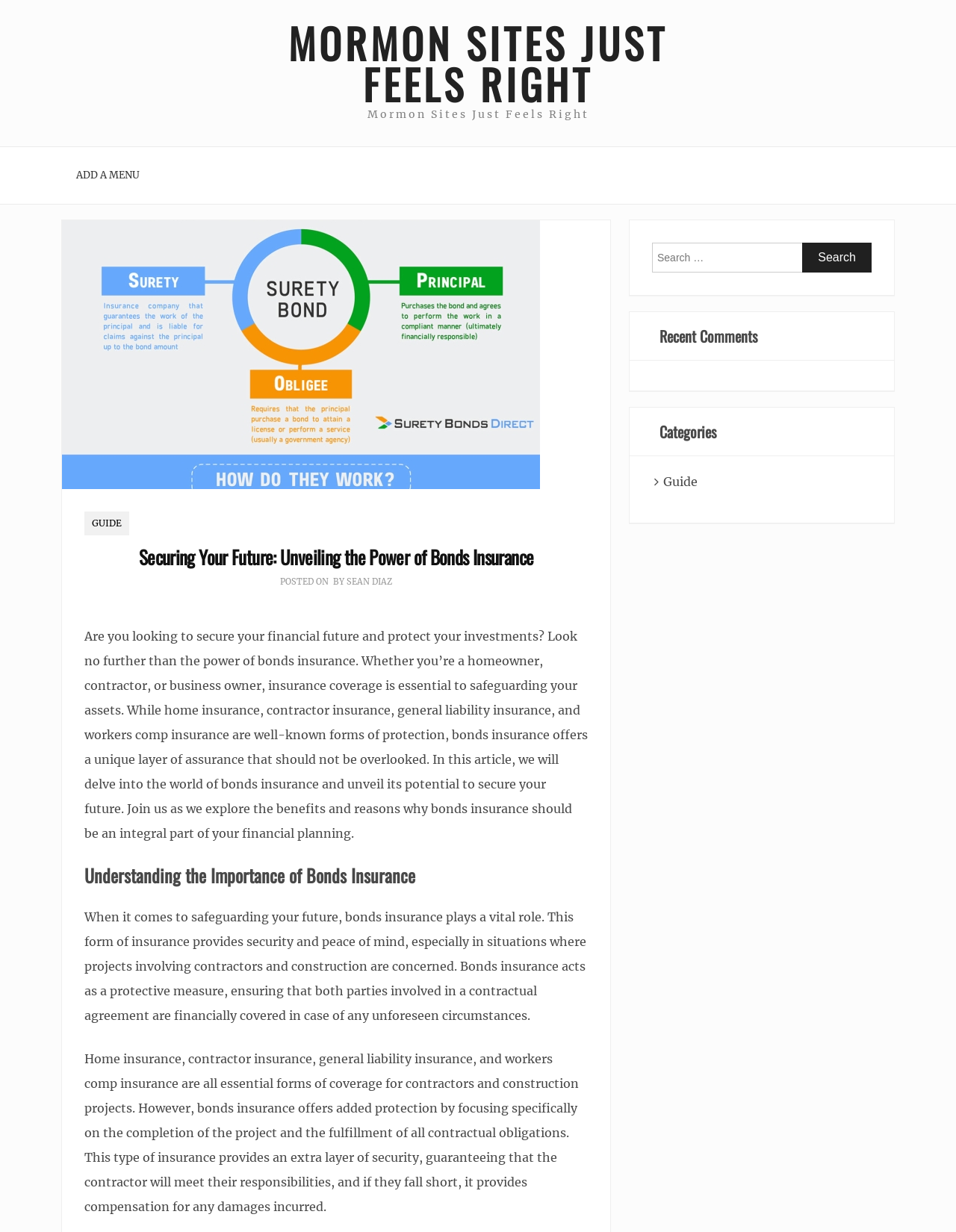Pinpoint the bounding box coordinates of the area that should be clicked to complete the following instruction: "View Adria on Sunset project". The coordinates must be given as four float numbers between 0 and 1, i.e., [left, top, right, bottom].

None